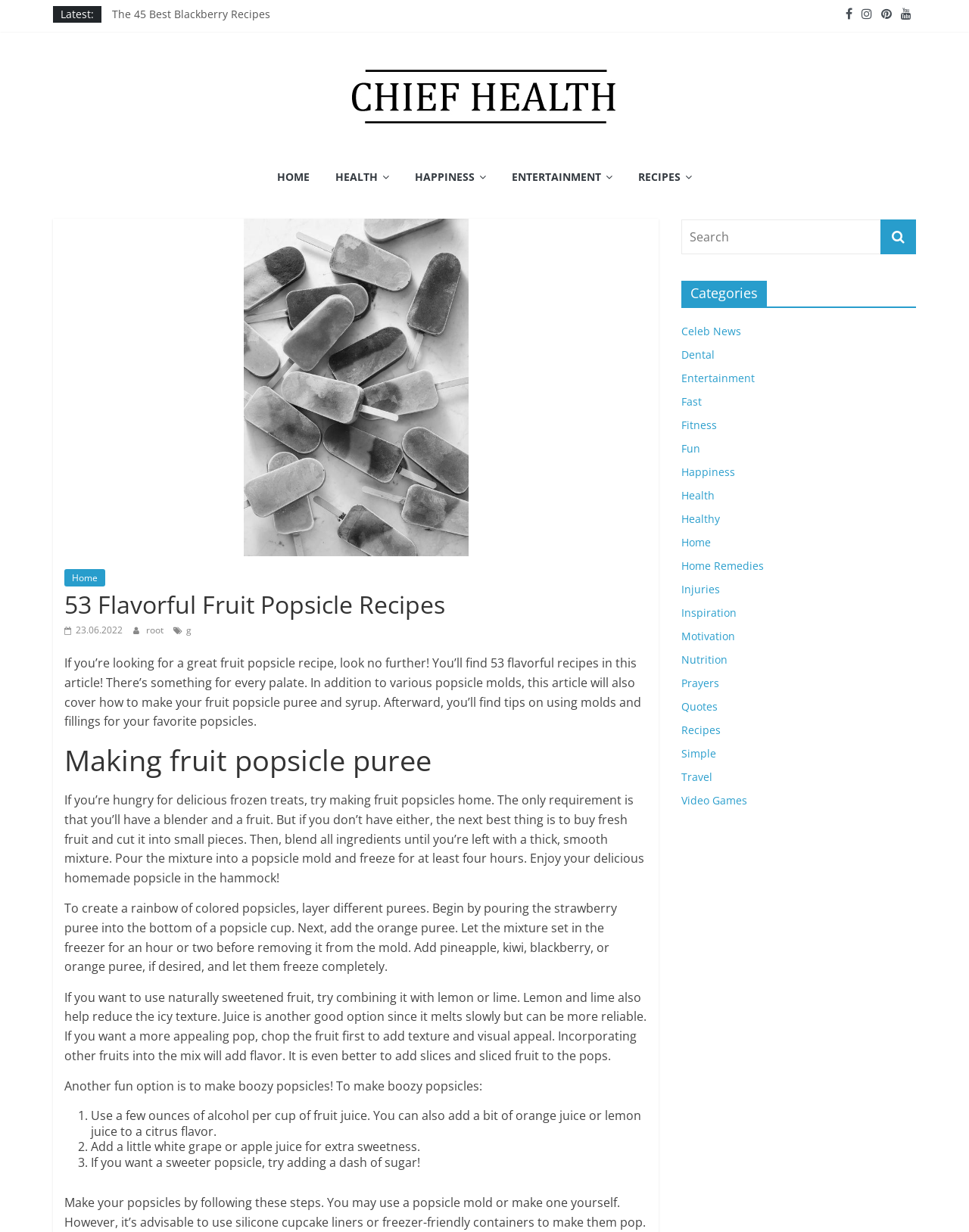Please specify the bounding box coordinates in the format (top-left x, top-left y, bottom-right x, bottom-right y), with all values as floating point numbers between 0 and 1. Identify the bounding box of the UI element described by: The 45 Best Blackberry Recipes

[0.116, 0.006, 0.279, 0.017]